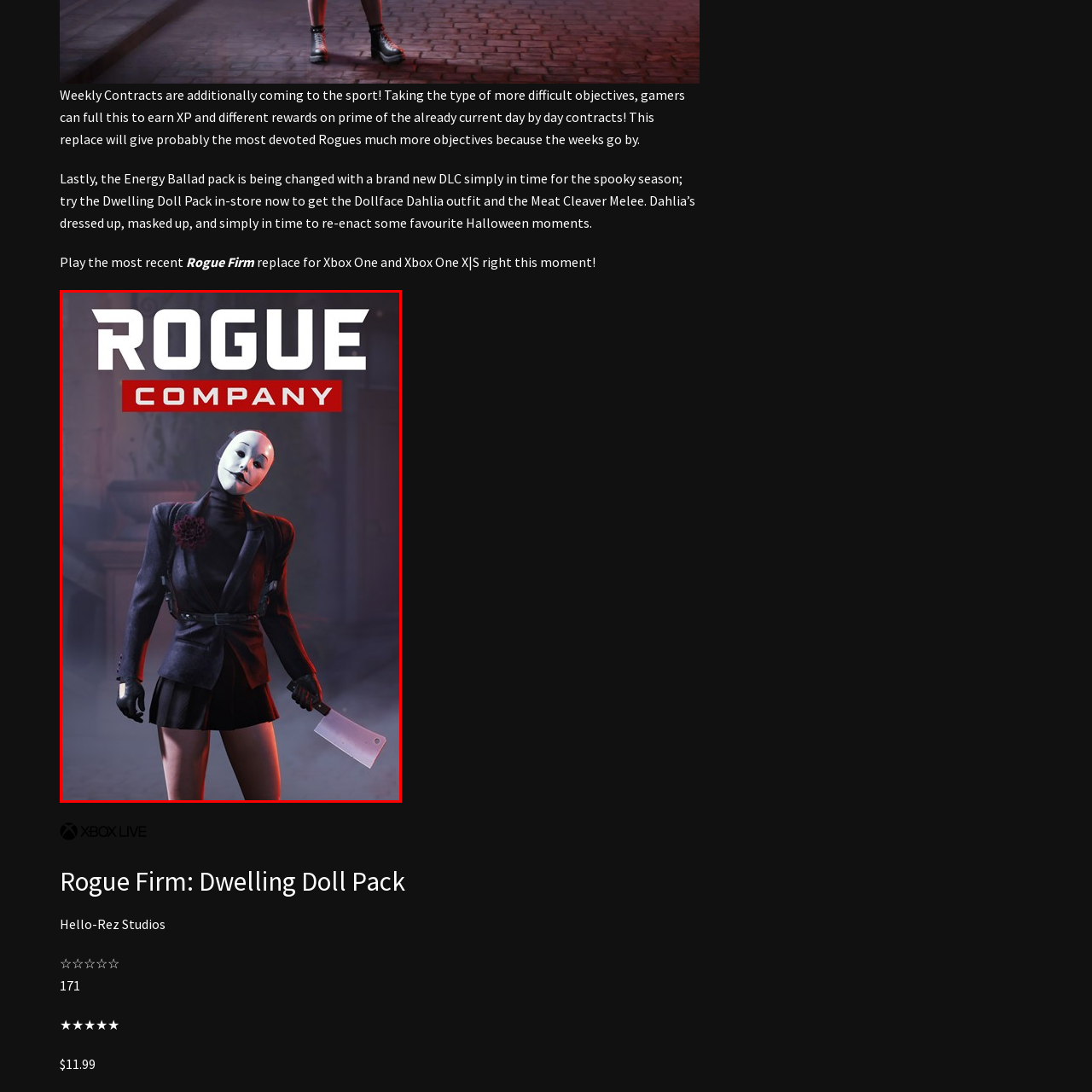What is the theme of the image? Study the image bordered by the red bounding box and answer briefly using a single word or a phrase.

Halloween